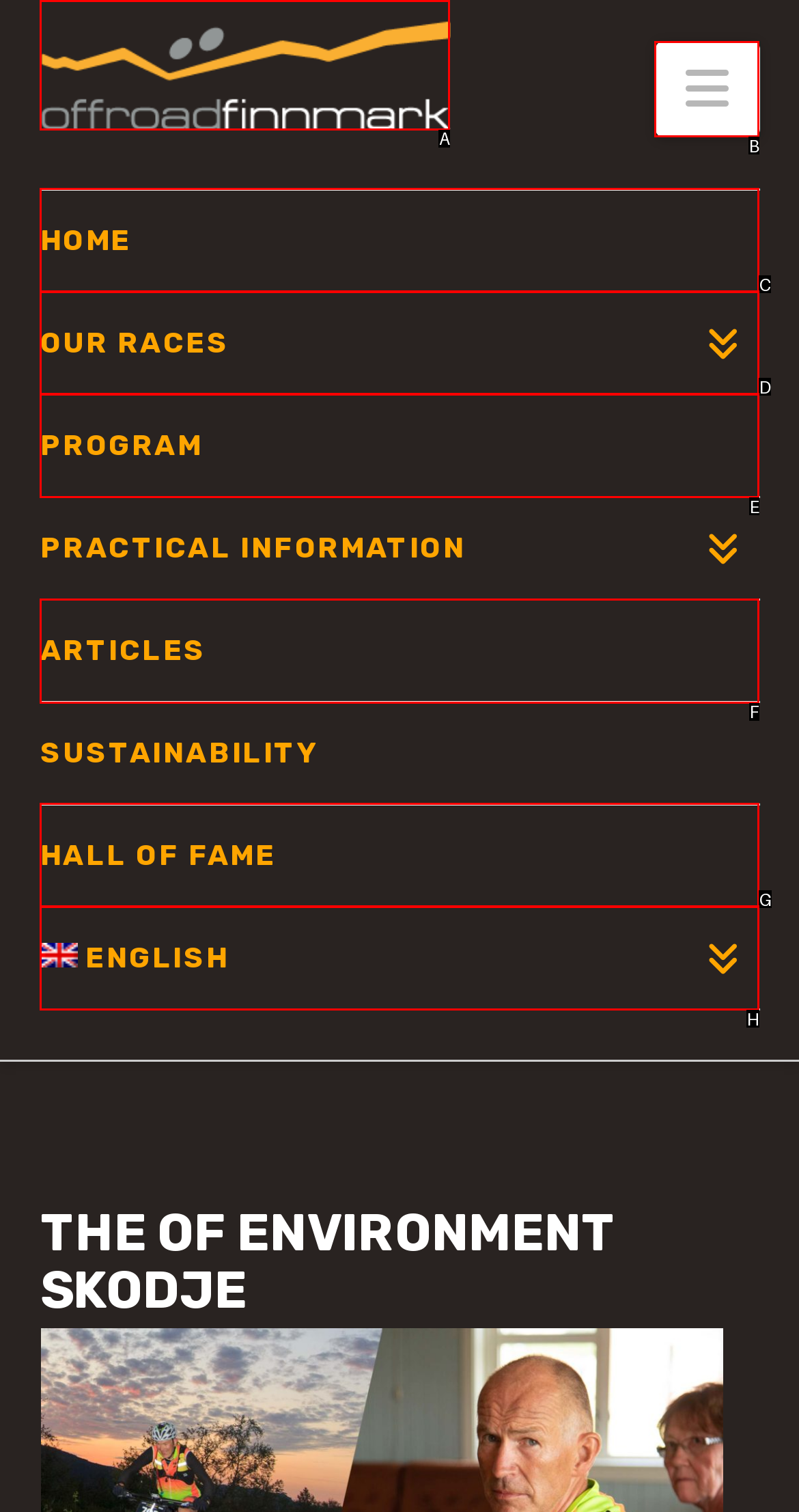Tell me which UI element to click to fulfill the given task: read articles. Respond with the letter of the correct option directly.

F